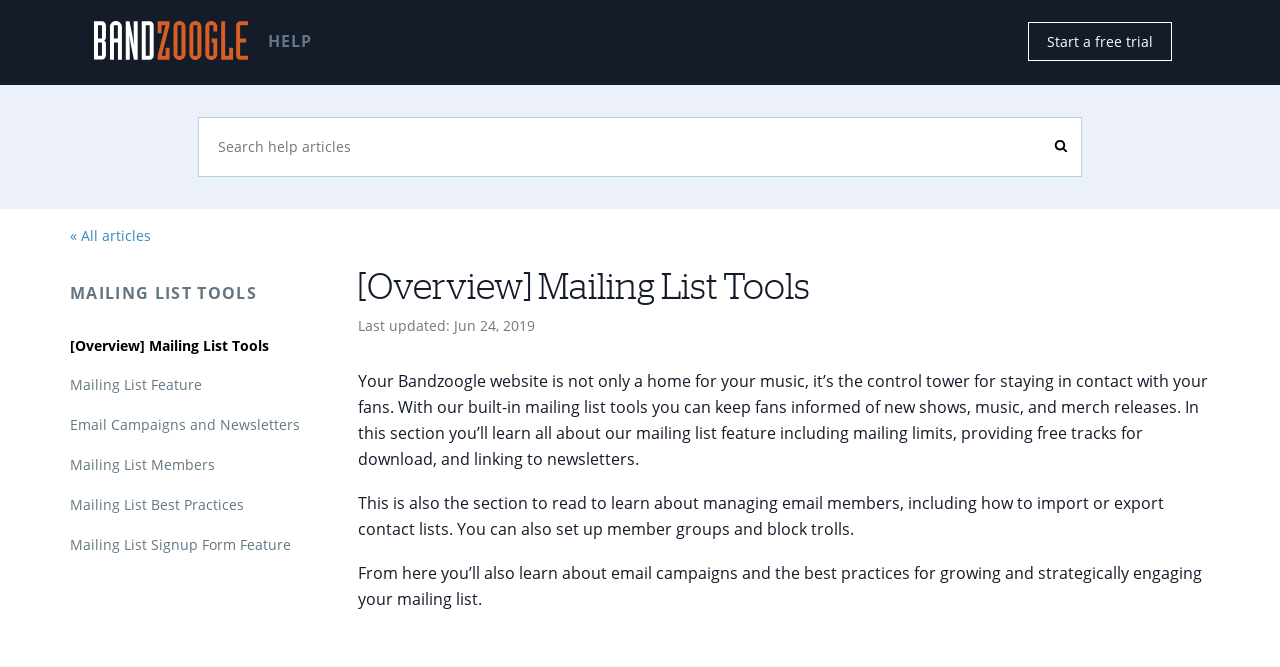Based on the image, provide a detailed response to the question:
What can be learned from this section?

From this section, musicians can learn about the mailing list feature on Bandzoogle website, including how to use it, its limitations, and best practices for growing and strategically engaging their mailing list. It also provides information on how to manage email members, including importing or exporting contact lists and setting up member groups.